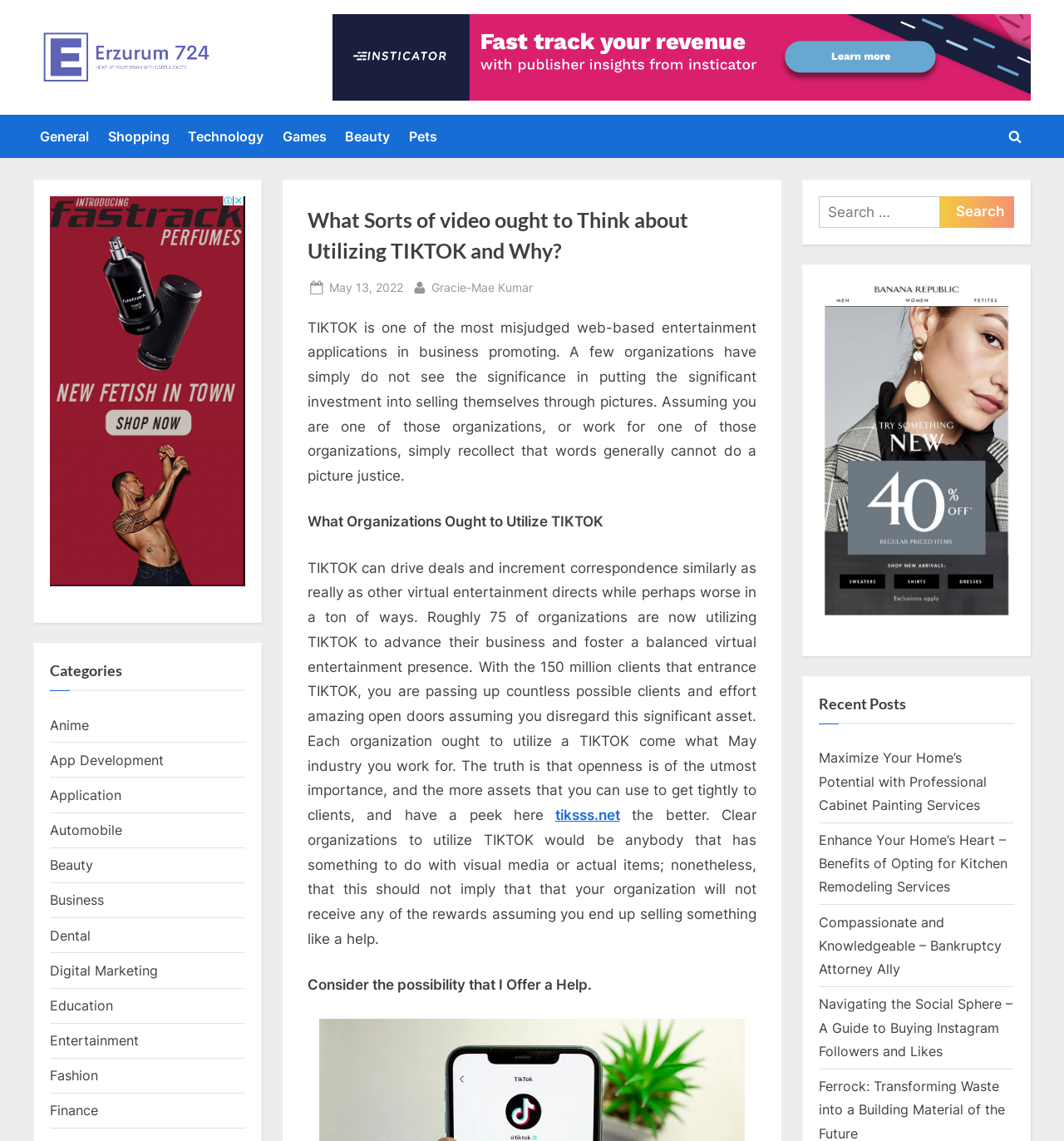Please specify the bounding box coordinates for the clickable region that will help you carry out the instruction: "Explore the 'Recent Posts' section".

[0.77, 0.607, 0.953, 0.635]